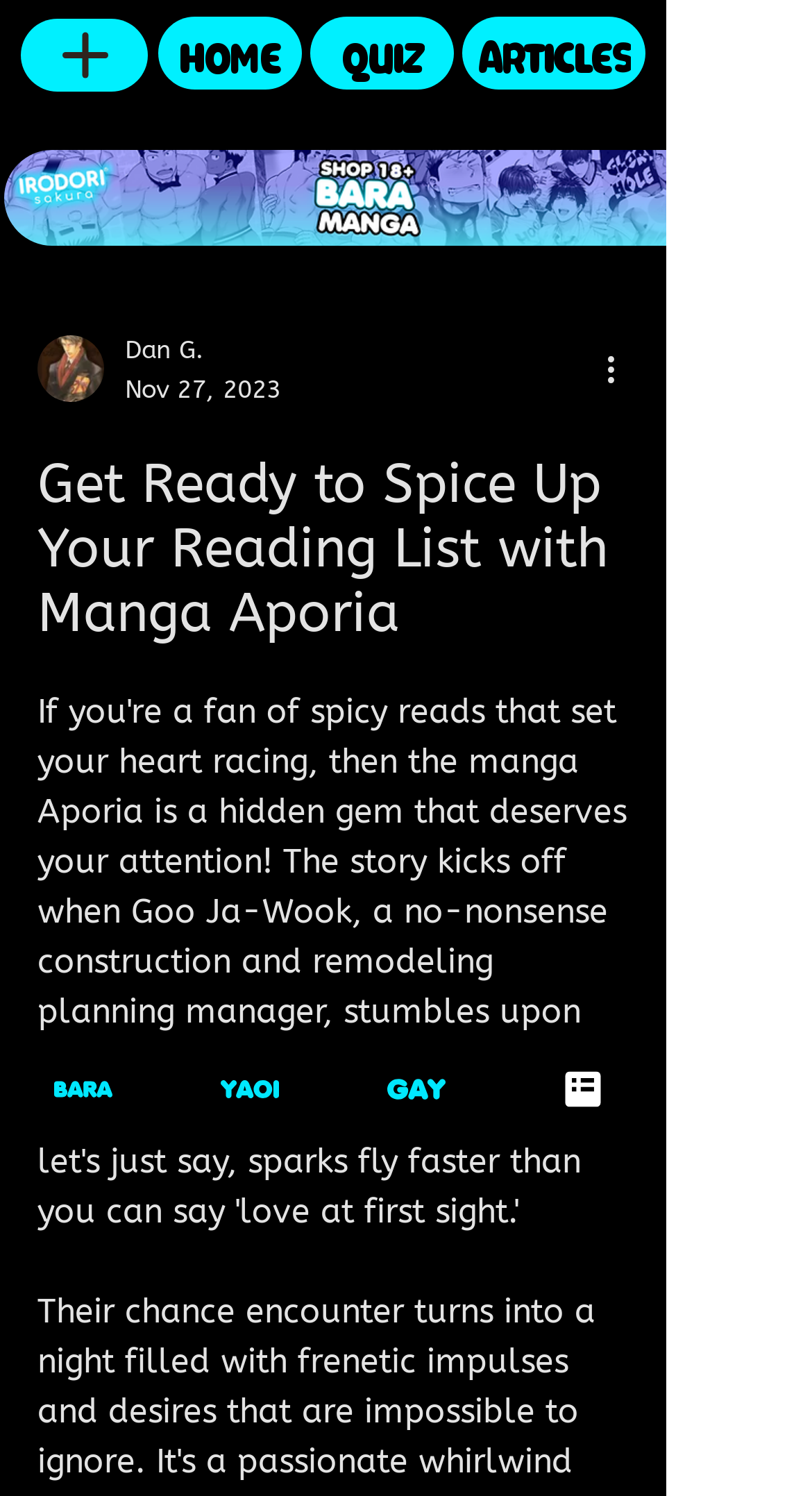Find the bounding box coordinates of the element to click in order to complete the given instruction: "Click on the HOME link."

[0.195, 0.011, 0.372, 0.06]